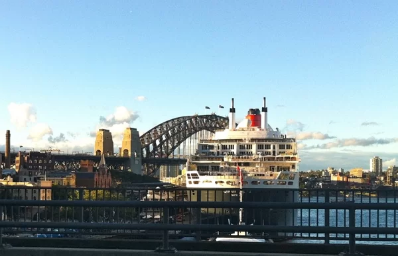Describe every important feature and element in the image comprehensively.

The image captures a stunning view of the Queen Elizabeth 2 (QE2) docked at Circular Quay in Sydney, Australia, on a clear day. In the background, the iconic Sydney Harbour Bridge spans the harbor, showcasing its distinctive arch structure. The QE2, a majestic ocean liner, is primarily visible with its classic funnel adorned in red and black, and intricate details highlighting its grandeur. The foreground features a railing, likely part of a nearby pier or walkway, providing a sense of depth and context. Soft clouds drift in the bright blue sky, enhancing the serene atmosphere of this bustling yet picturesque harbor scene. This moment, captured on March 8, 2012, illustrates the impressive scale of the ship against the famous Sydney skyline, making it a memorable snapshot of maritime history and urban beauty.